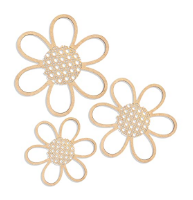What style does the set of wall decor pieces embody?
Use the information from the screenshot to give a comprehensive response to the question.

According to the caption, the set of wall decor pieces embodies the faux bohemian style, which suggests that they have a bohemian-inspired aesthetic but are not genuinely bohemian.